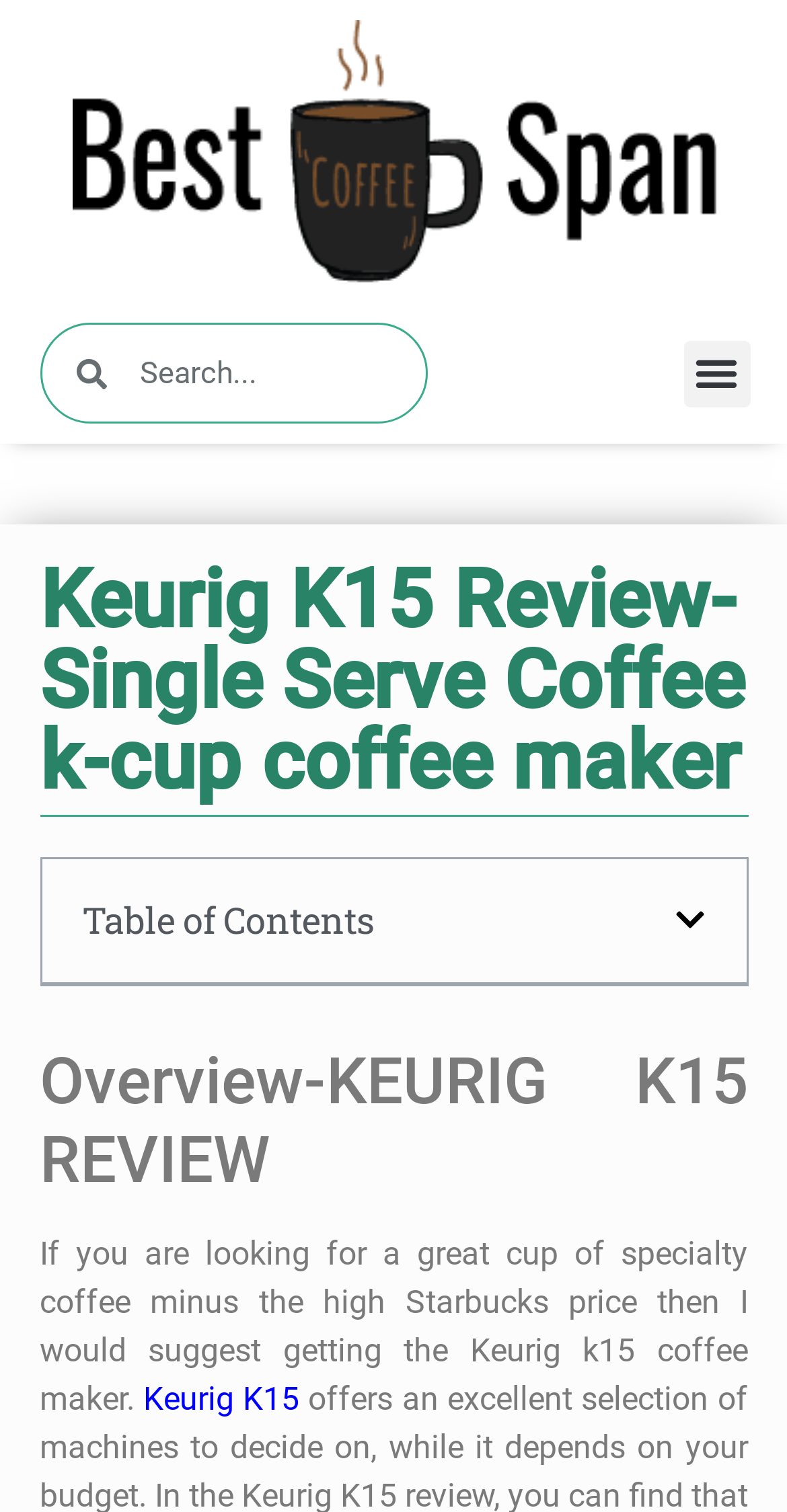What is the name of the coffee maker reviewed?
Respond with a short answer, either a single word or a phrase, based on the image.

Keurig K15